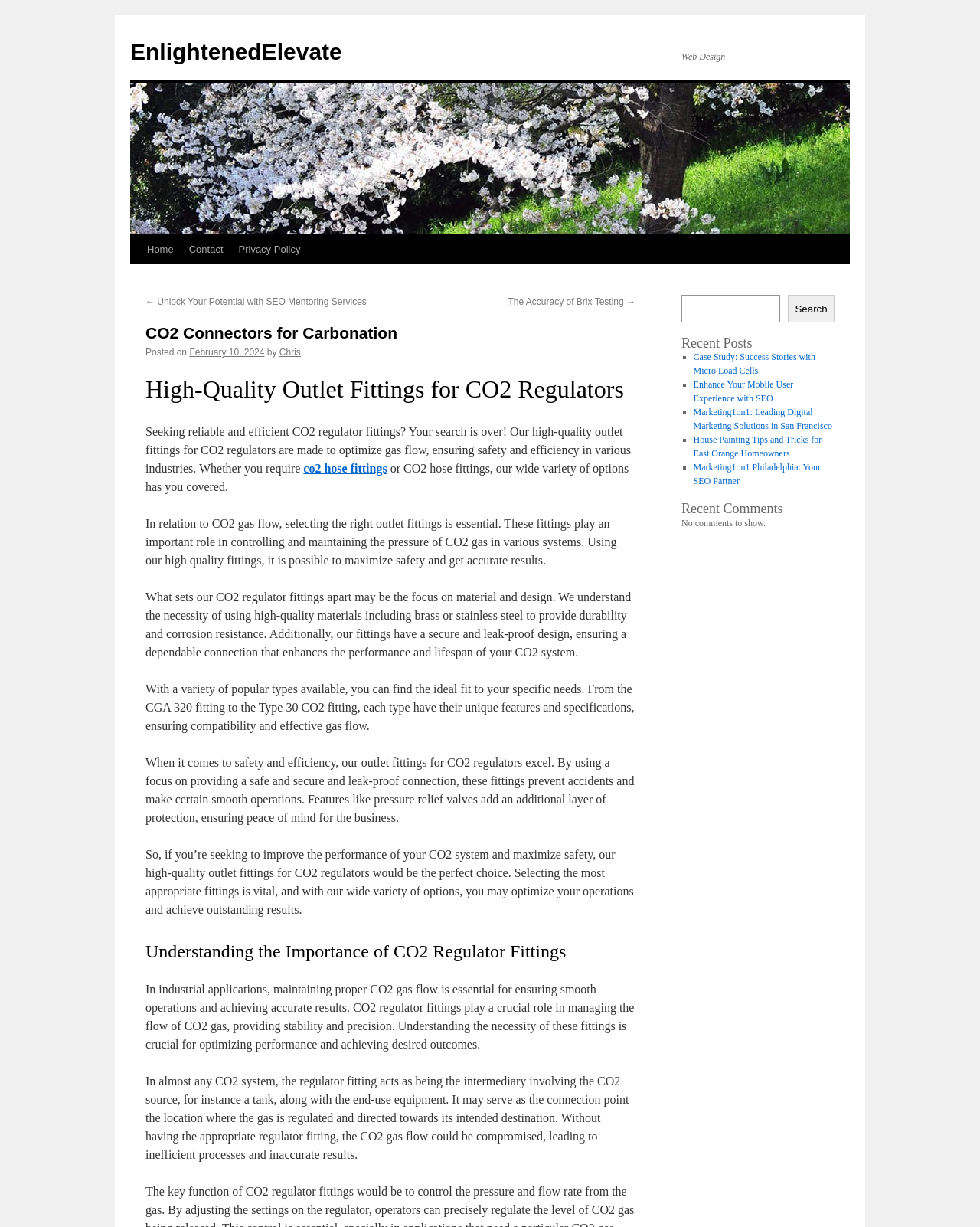What is the topic of the webpage's main heading?
Answer the question with detailed information derived from the image.

The main heading of the webpage is 'CO2 Connectors for Carbonation', which suggests that the webpage is focused on providing information about CO2 connectors and their applications in carbonation.